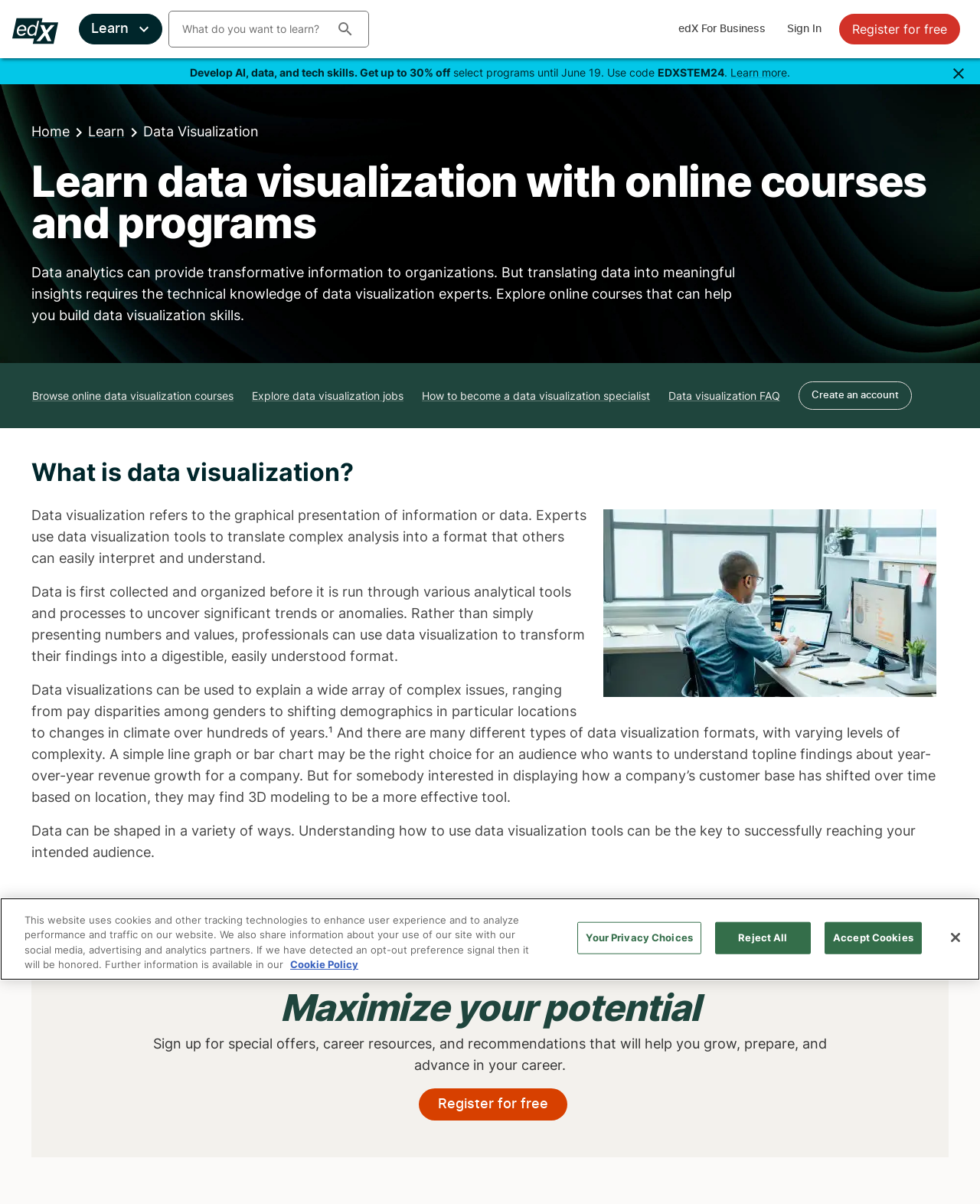What is the discount offered for select programs?
Please look at the screenshot and answer in one word or a short phrase.

Up to 30% off